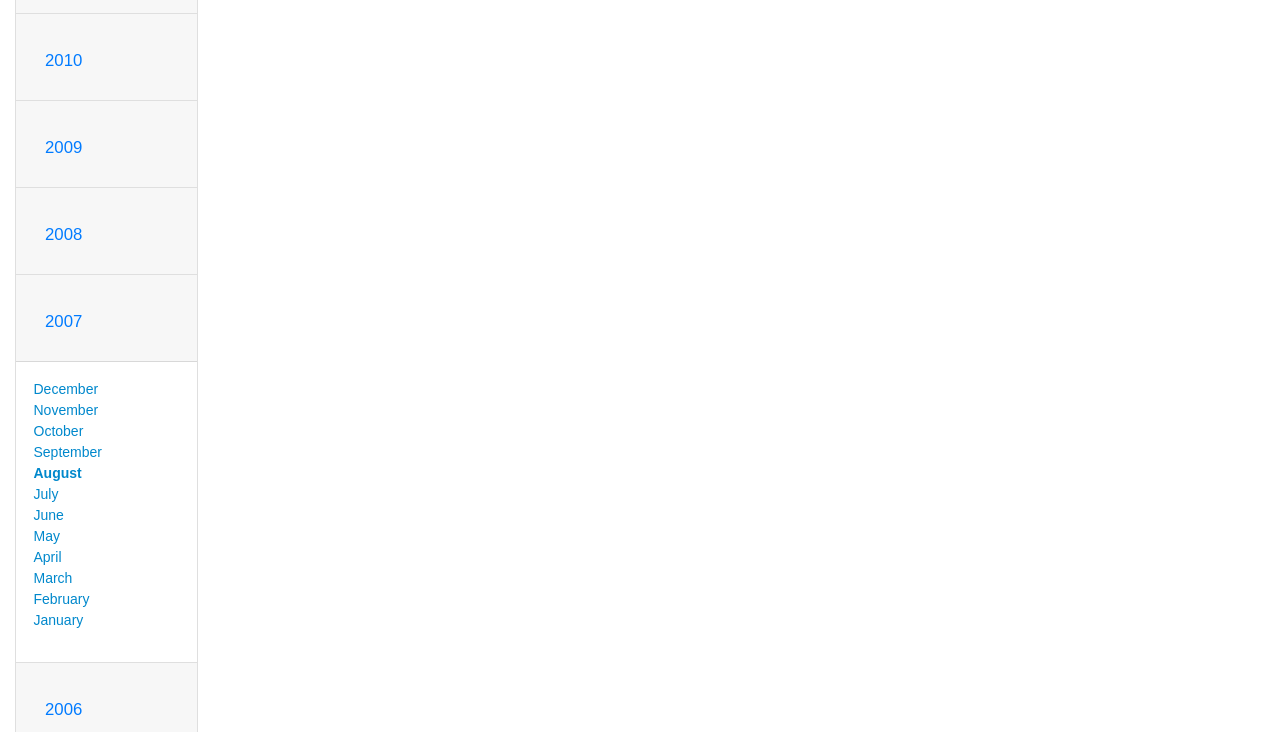Using the webpage screenshot, locate the HTML element that fits the following description and provide its bounding box: "March".

[0.026, 0.778, 0.057, 0.8]